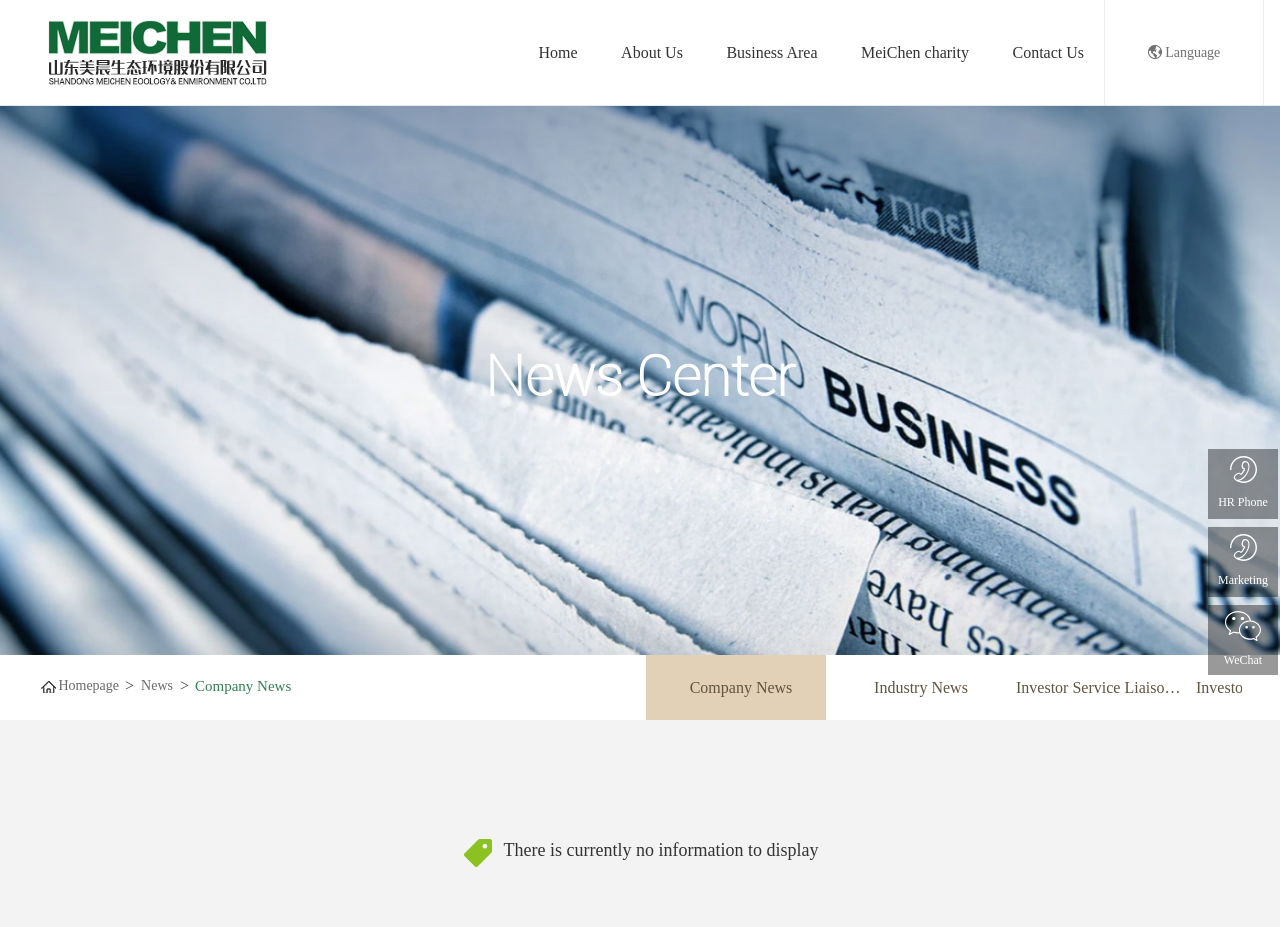What is the position of the logo on the webpage?
From the screenshot, provide a brief answer in one word or phrase.

Top left